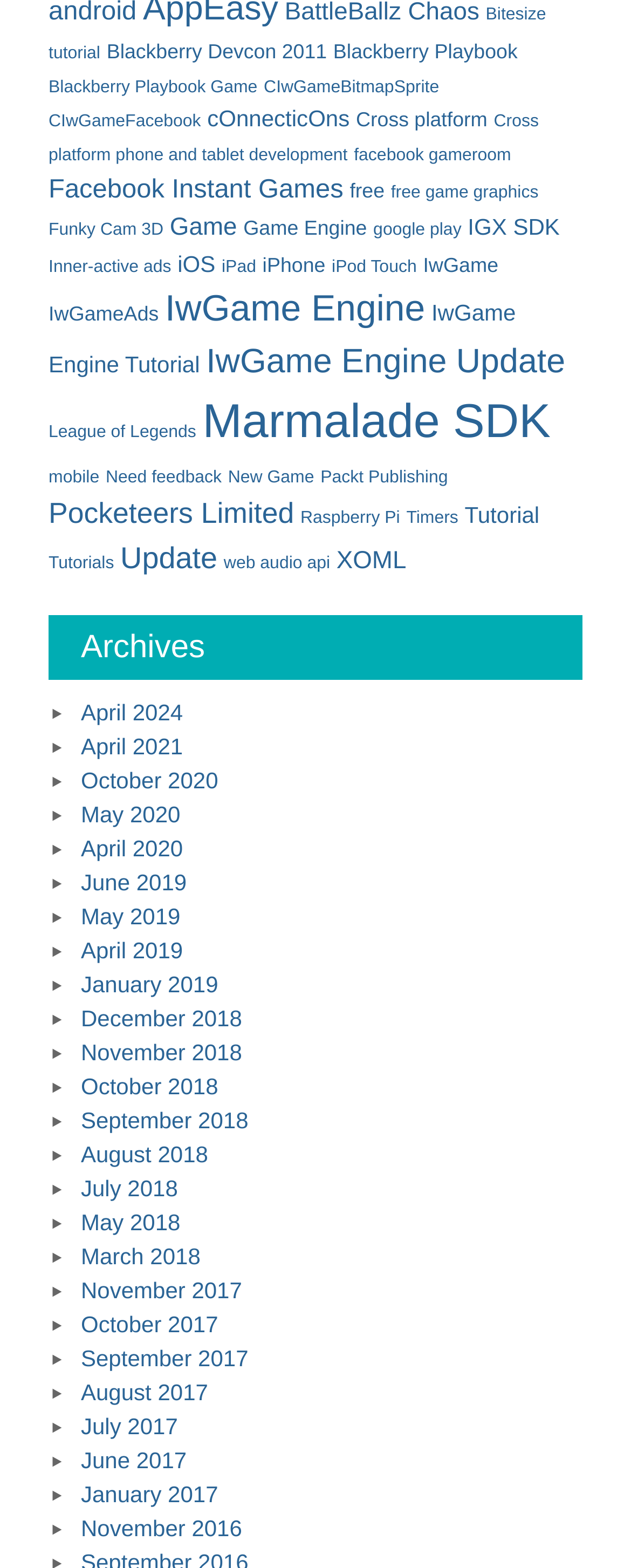Identify the bounding box coordinates of the region that needs to be clicked to carry out this instruction: "Save to Pinterest". Provide these coordinates as four float numbers ranging from 0 to 1, i.e., [left, top, right, bottom].

None